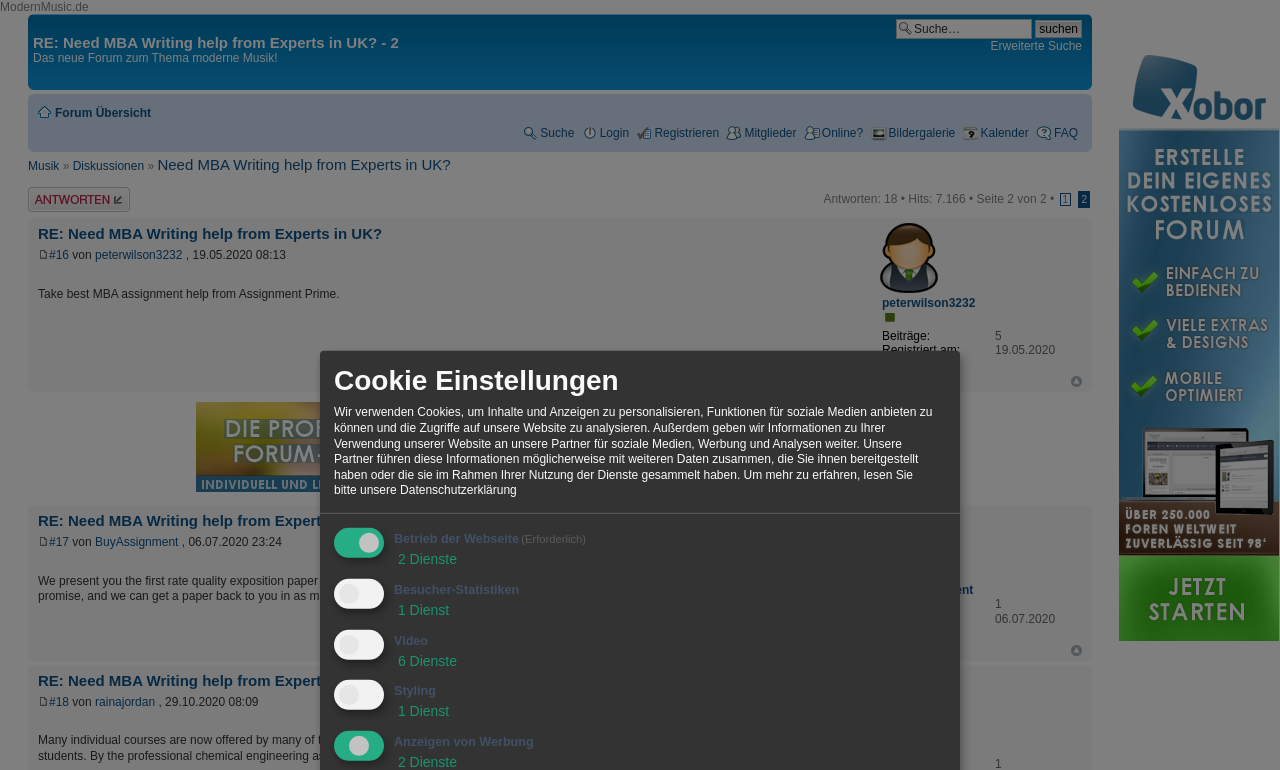Locate the bounding box coordinates of the clickable element to fulfill the following instruction: "search in the forum". Provide the coordinates as four float numbers between 0 and 1 in the format [left, top, right, bottom].

[0.7, 0.025, 0.806, 0.051]